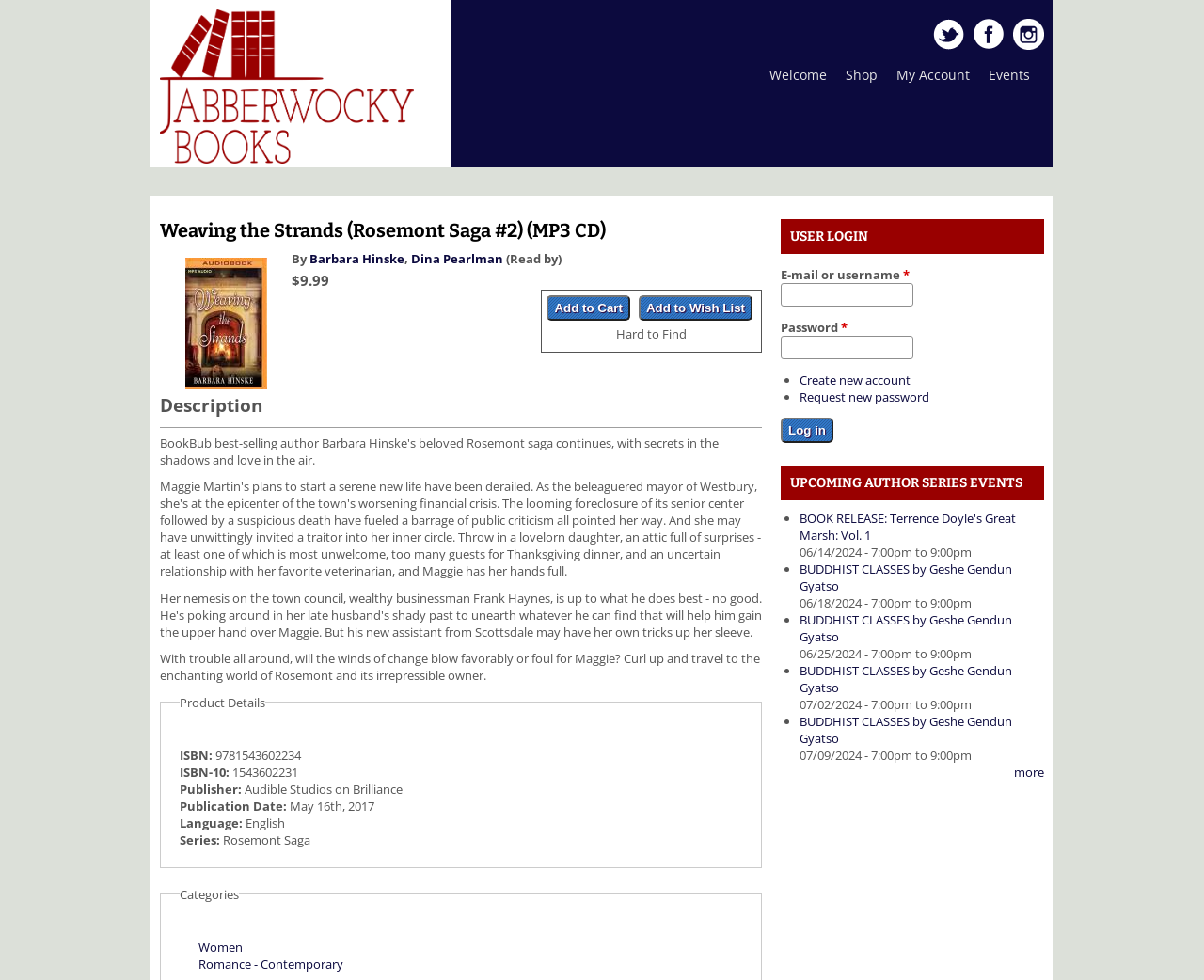Bounding box coordinates are specified in the format (top-left x, top-left y, bottom-right x, bottom-right y). All values are floating point numbers bounded between 0 and 1. Please provide the bounding box coordinate of the region this sentence describes: parent_node: Website name="url"

None